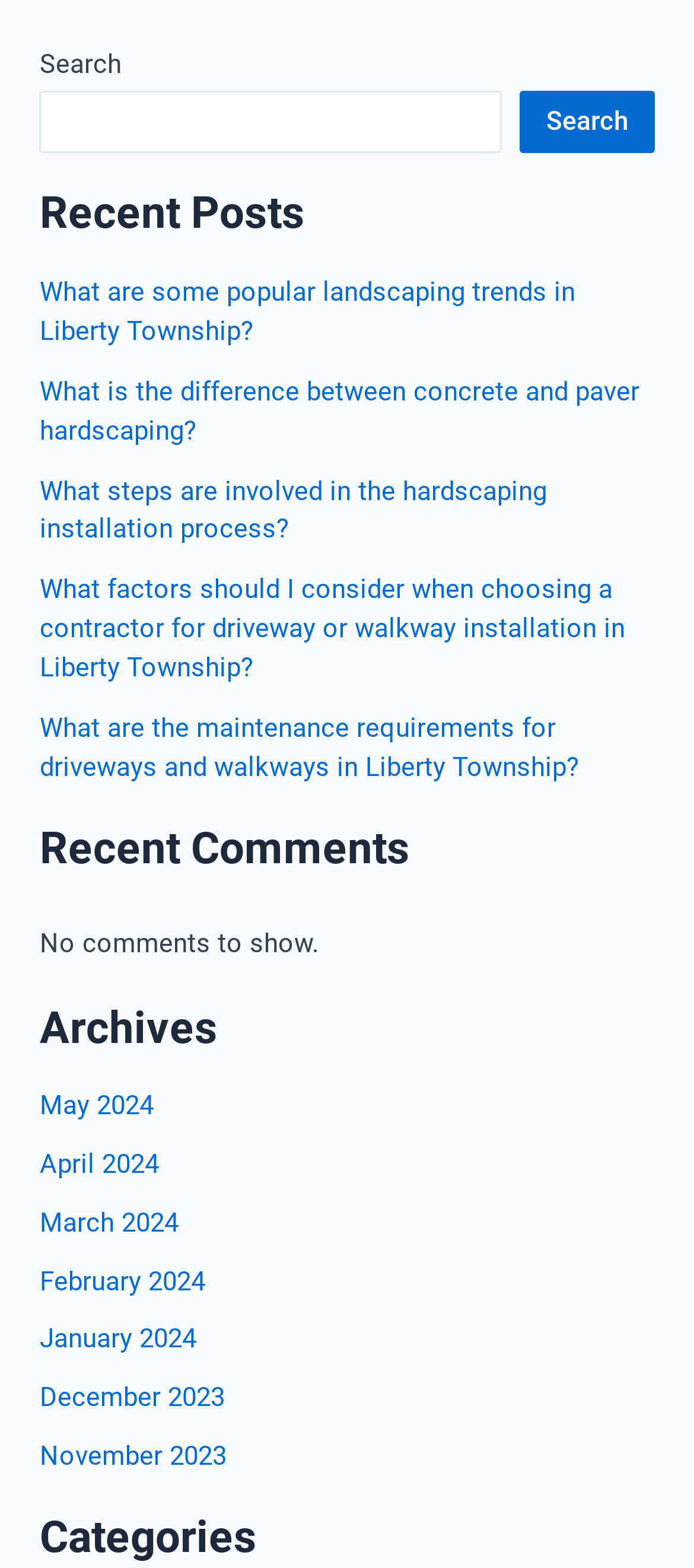Bounding box coordinates are given in the format (top-left x, top-left y, bottom-right x, bottom-right y). All values should be floating point numbers between 0 and 1. Provide the bounding box coordinate for the UI element described as: Search

[0.75, 0.058, 0.942, 0.098]